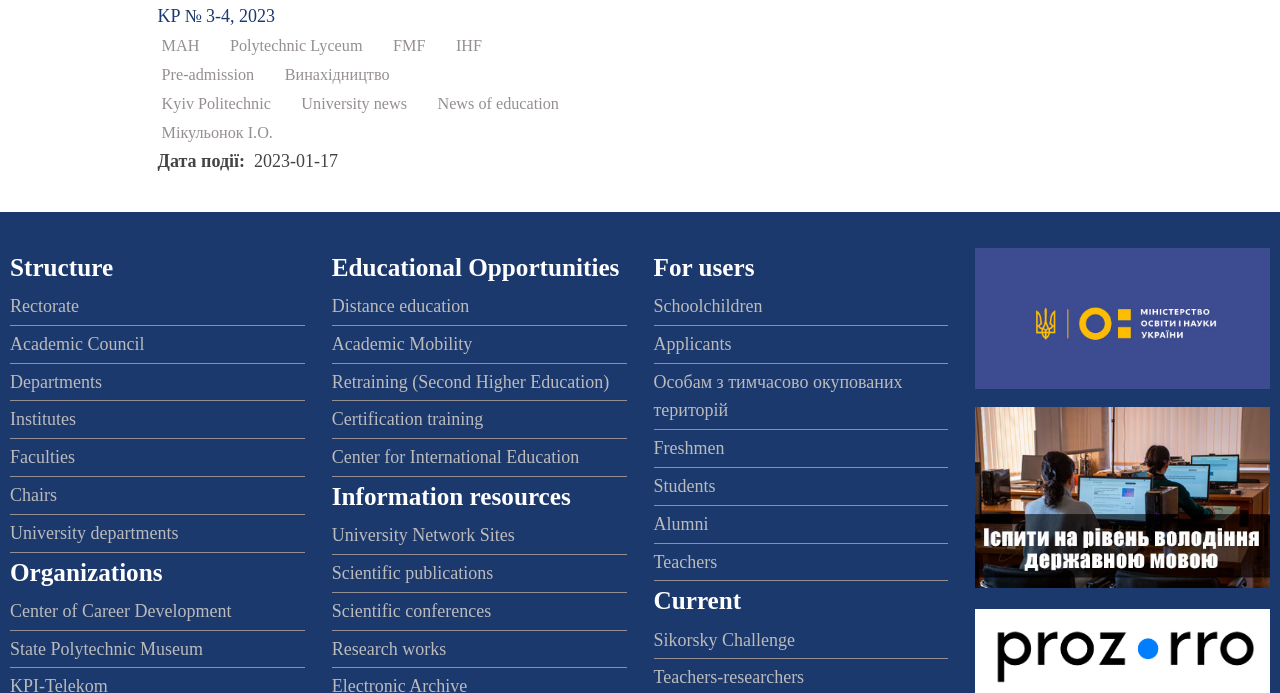Provide the bounding box coordinates in the format (top-left x, top-left y, bottom-right x, bottom-right y). All values are floating point numbers between 0 and 1. Determine the bounding box coordinate of the UI element described as: FMF

[0.304, 0.048, 0.335, 0.085]